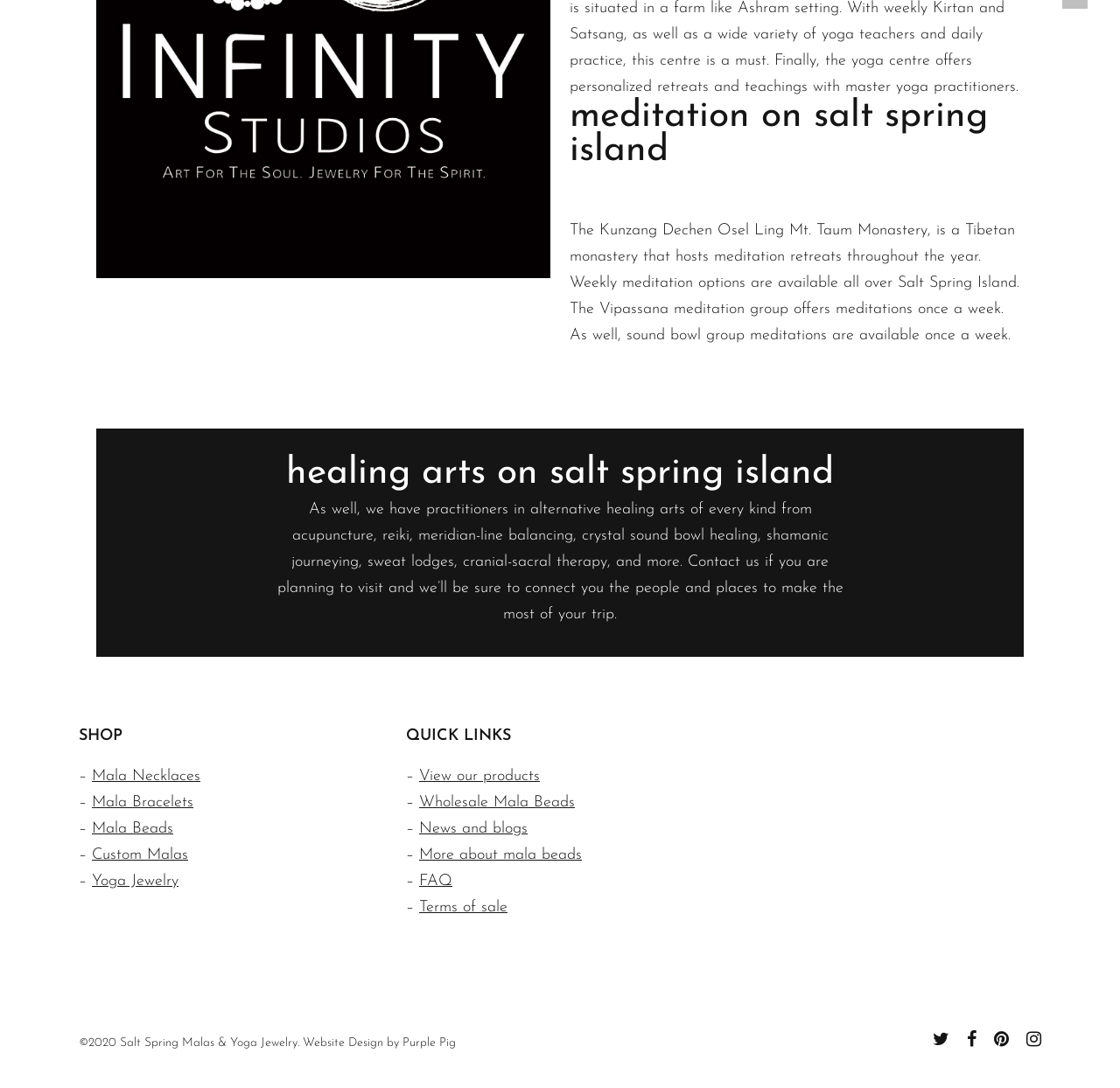Specify the bounding box coordinates of the element's region that should be clicked to achieve the following instruction: "View 'Mala Necklaces'". The bounding box coordinates consist of four float numbers between 0 and 1, in the format [left, top, right, bottom].

[0.082, 0.706, 0.179, 0.721]